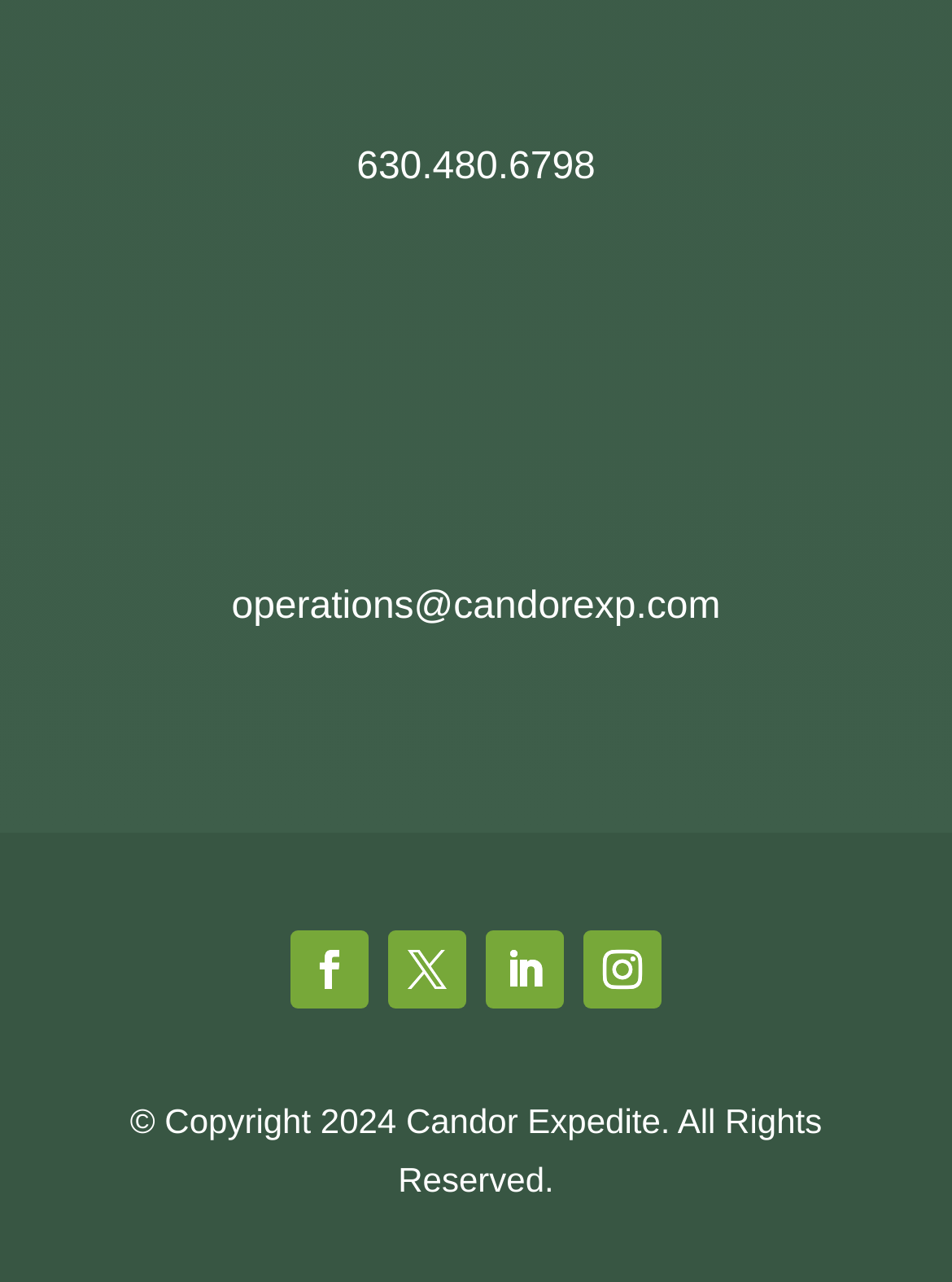What is the phone number?
Based on the image, give a one-word or short phrase answer.

630.480.6798